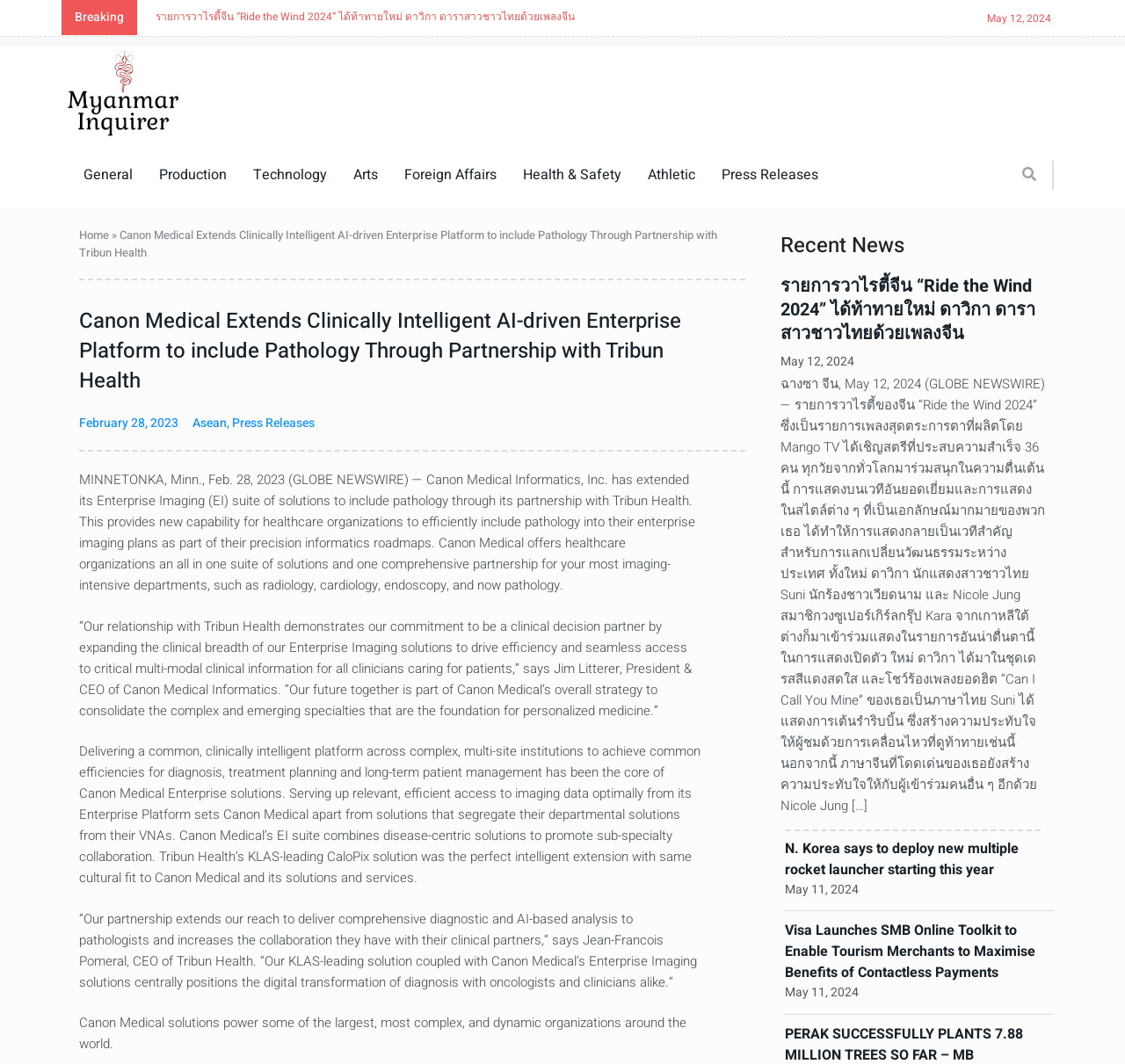What is the name of the CEO of Tribun Health?
Provide an in-depth answer to the question, covering all aspects.

I found the answer by looking at the quote from the CEO of Tribun Health, which says '“Our partnership extends our reach to deliver comprehensive diagnostic and AI-based analysis to pathologists and increases the collaboration they have with their clinical partners,” says Jean-Francois Pomeral, CEO of Tribun Health.'.